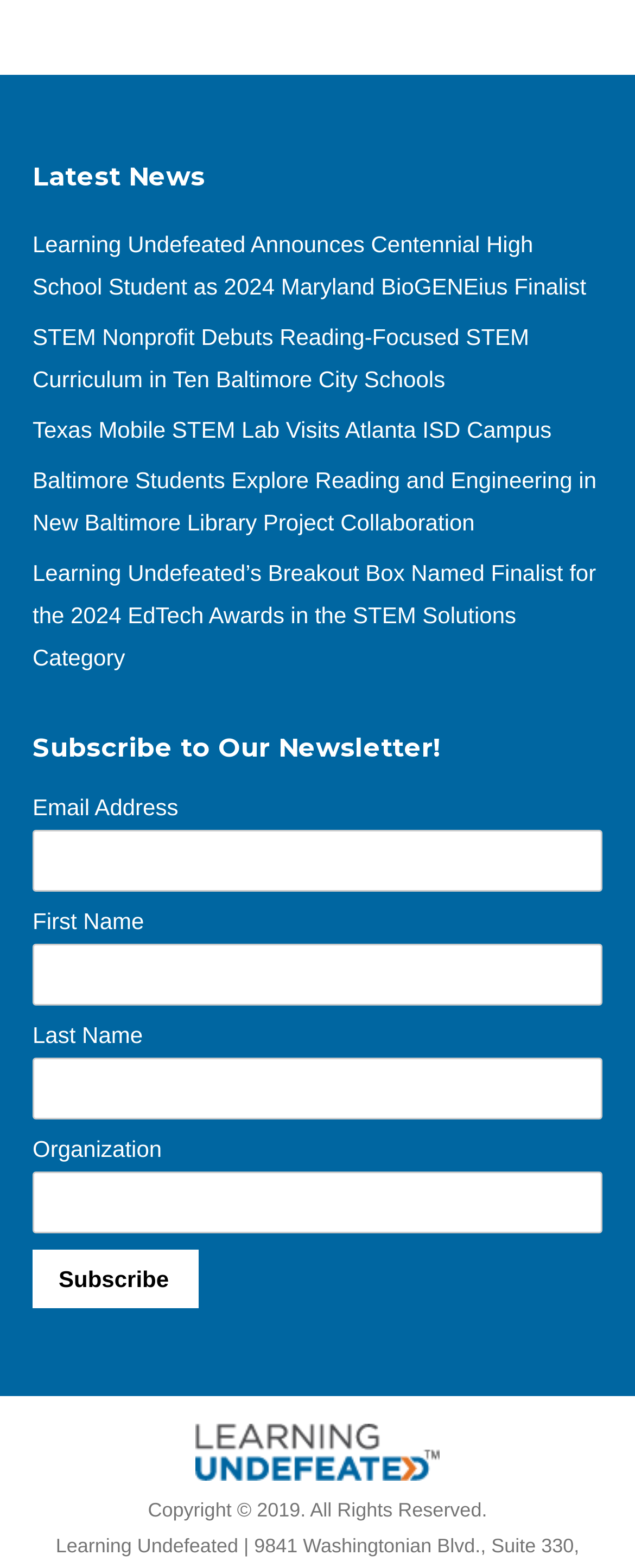Provide a short, one-word or phrase answer to the question below:
What is the year of copyright?

2019